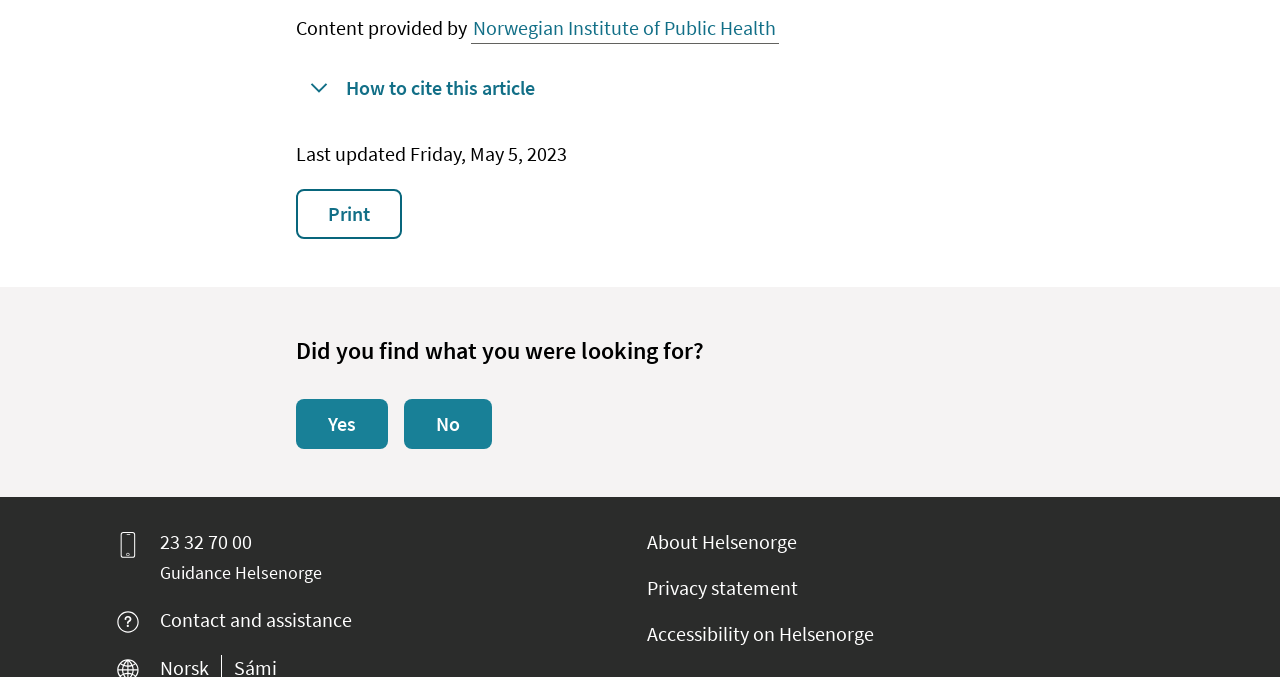Please find the bounding box coordinates for the clickable element needed to perform this instruction: "Visit the 'Norwegian Institute of Public Health' website".

[0.368, 0.026, 0.608, 0.064]